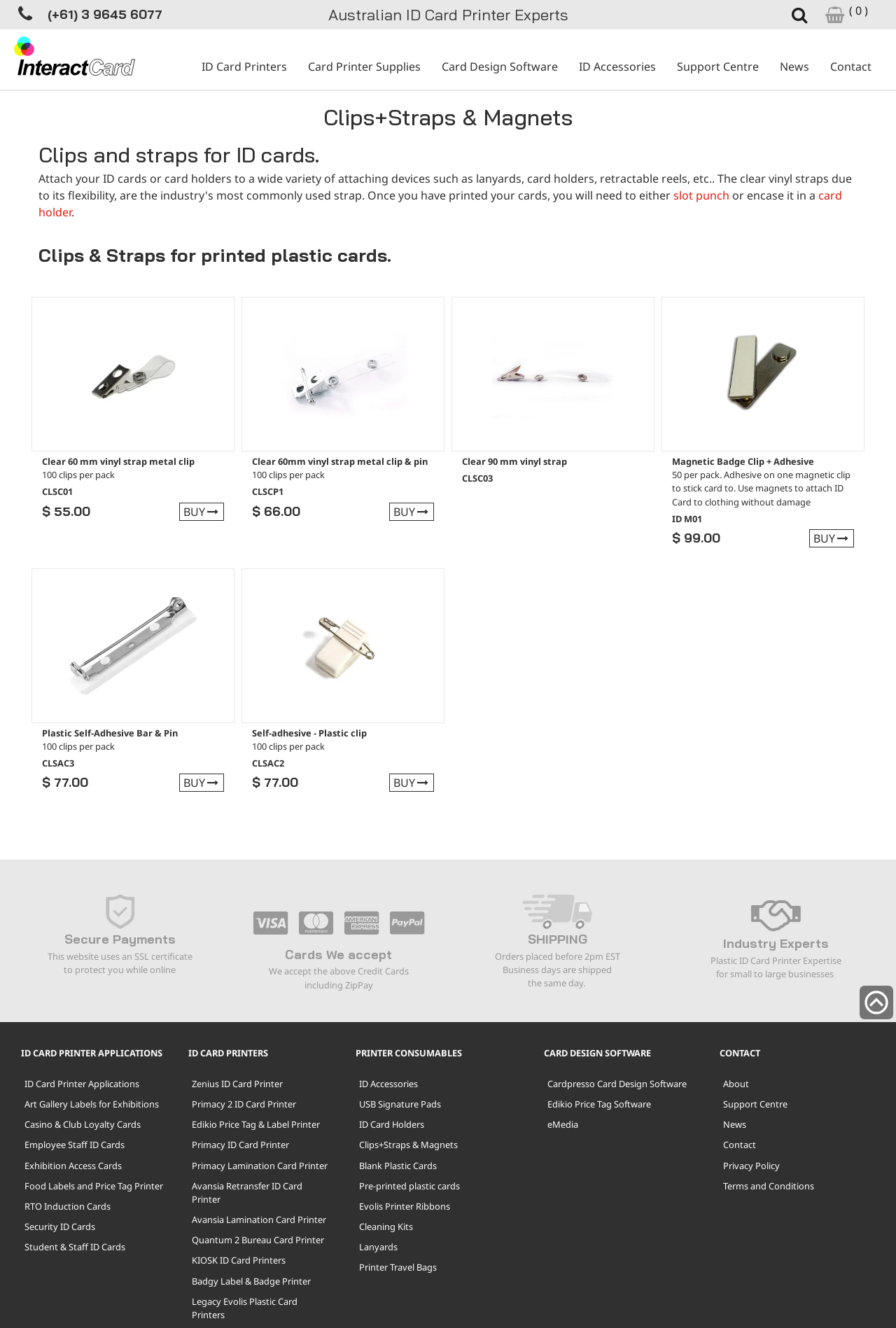What is the price of the Clear 60 mm vinyl strap metal clip?
Utilize the image to construct a detailed and well-explained answer.

I found the product 'Clear 60 mm vinyl strap metal clip' on the webpage, and its price is listed as $55.00.